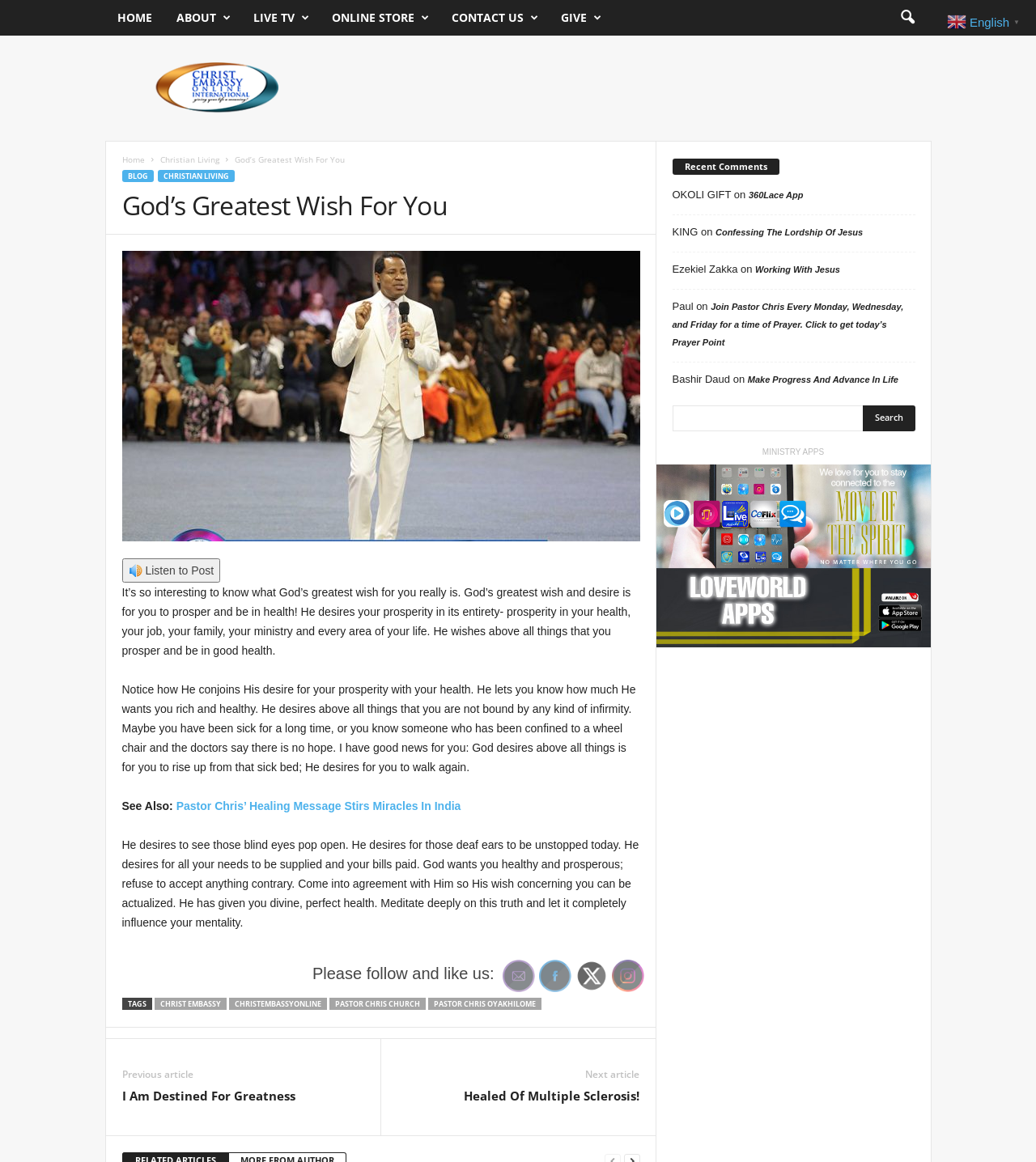Please determine the bounding box coordinates of the clickable area required to carry out the following instruction: "Click GIVE". The coordinates must be four float numbers between 0 and 1, represented as [left, top, right, bottom].

[0.529, 0.0, 0.59, 0.031]